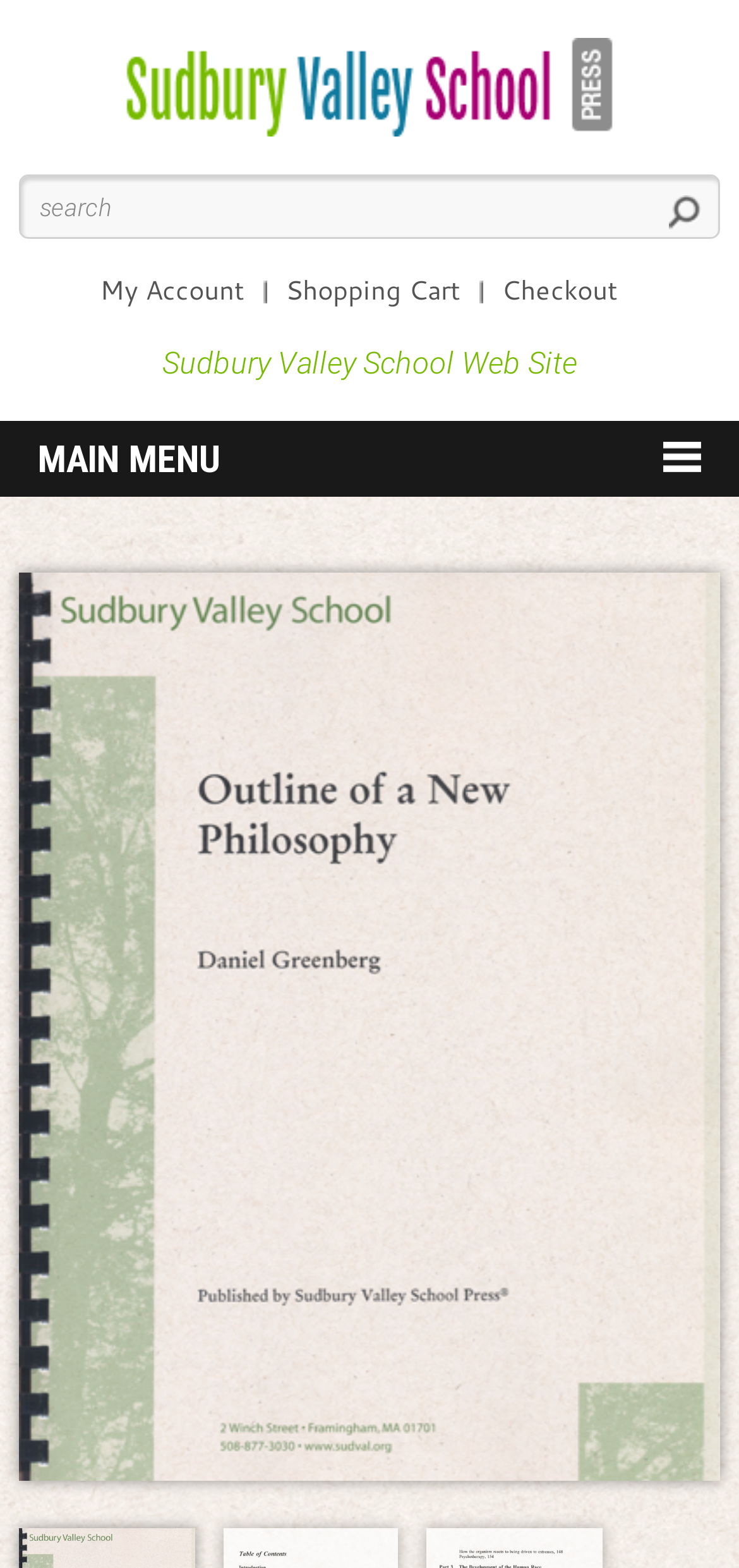What is the purpose of the search form?
Answer the question with a single word or phrase derived from the image.

To search